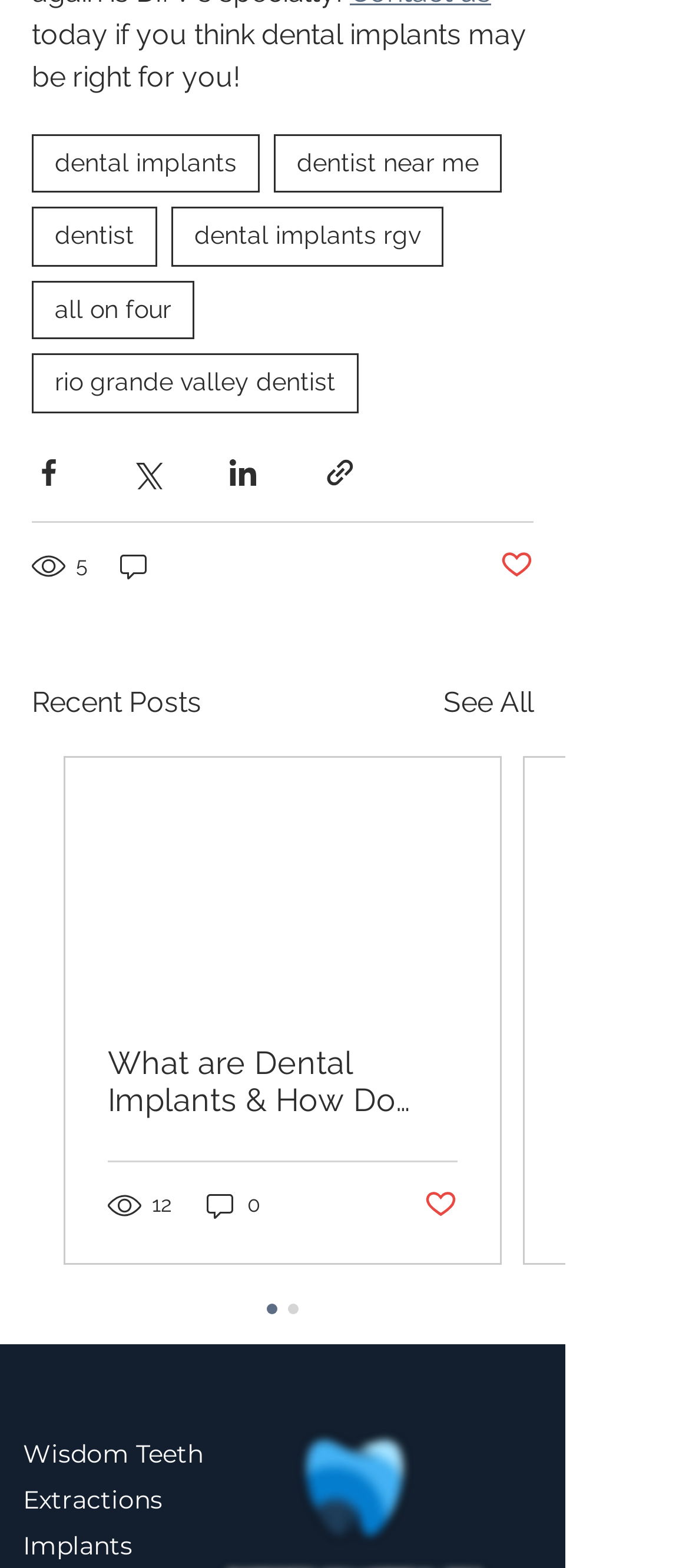Give a one-word or phrase response to the following question: What is the category of the link 'Wisdom Teeth'?

Dental